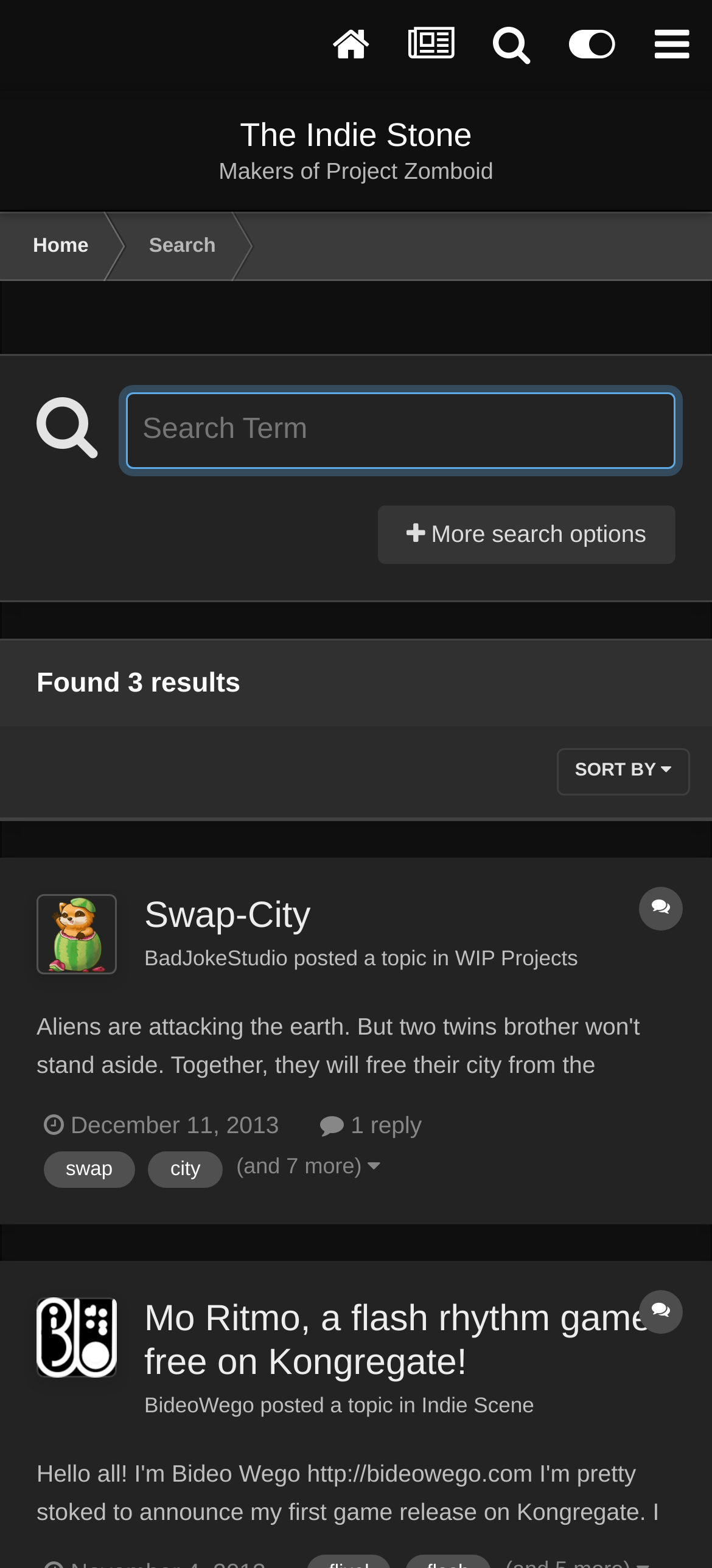Specify the bounding box coordinates (top-left x, top-left y, bottom-right x, bottom-right y) of the UI element in the screenshot that matches this description: name="q" placeholder="Search Term"

[0.177, 0.25, 0.949, 0.299]